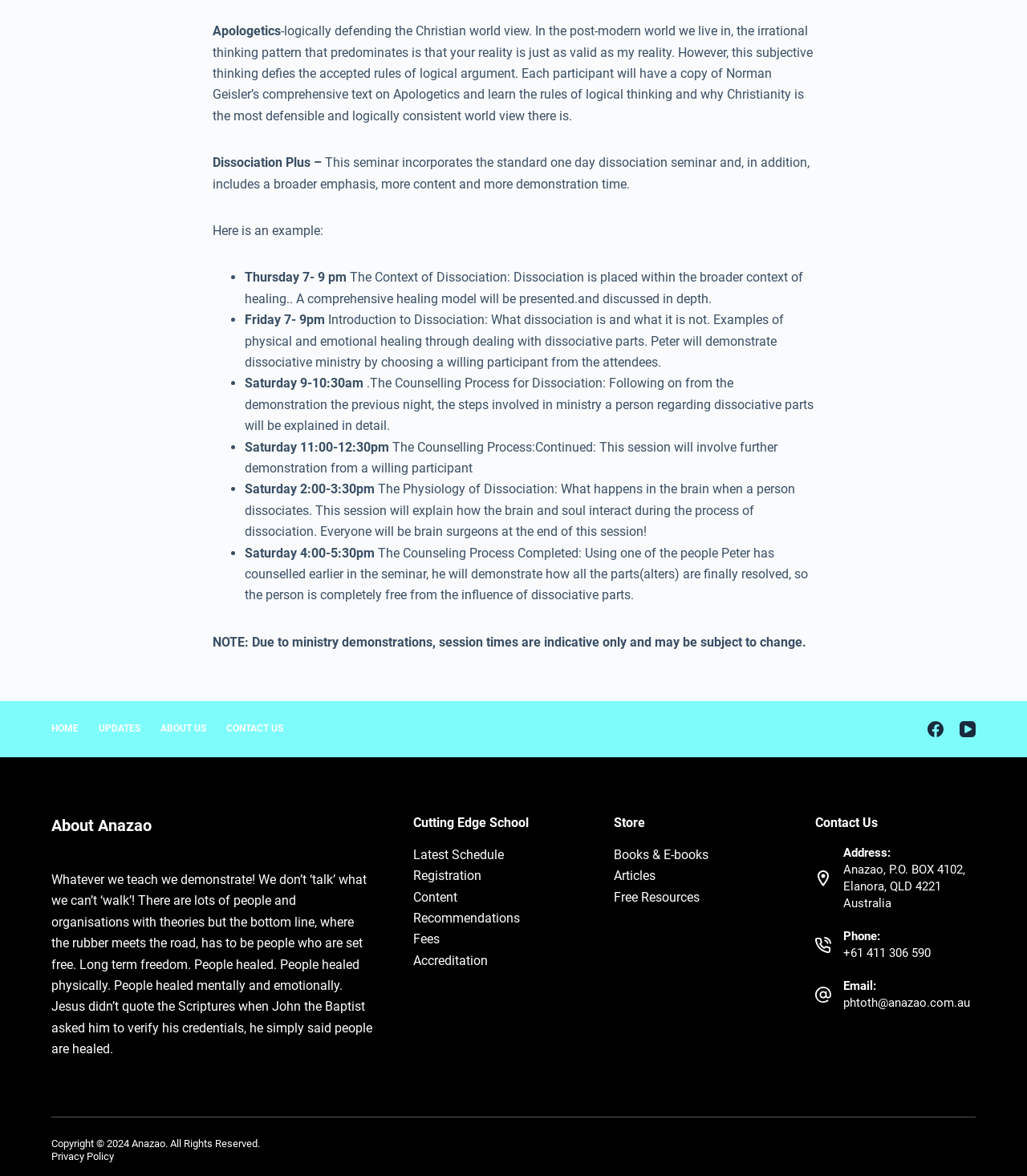What is the name of the book mentioned on this webpage?
Please use the image to provide an in-depth answer to the question.

I found this information in the second StaticText element, which mentions that each participant will have a copy of Norman Geisler’s comprehensive text on Apologetics. This suggests that the book is relevant to the topic of apologetics and is being used as a resource for the seminar.